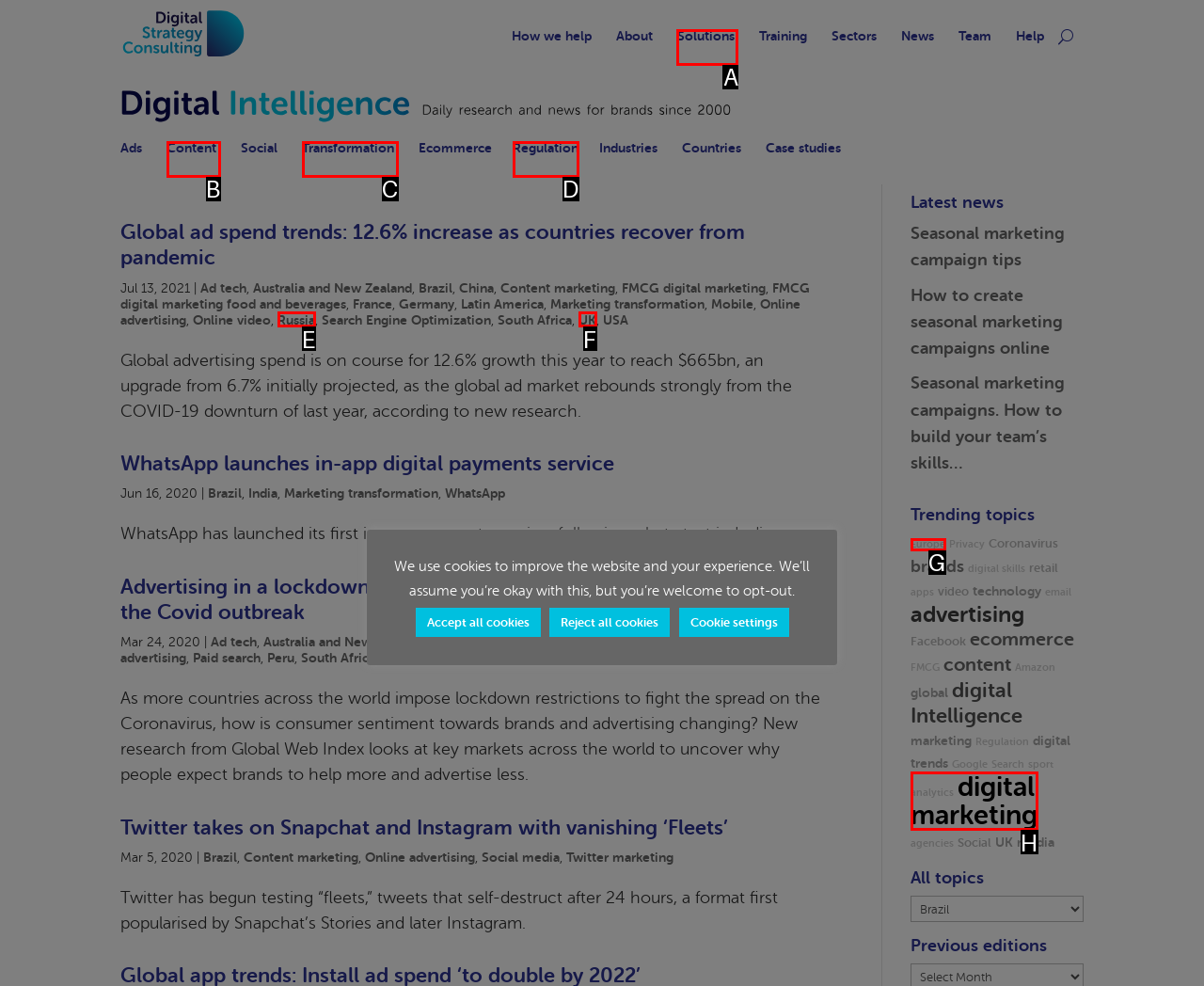Determine the letter of the UI element that you need to click to perform the task: Browse the 'Solutions' page.
Provide your answer with the appropriate option's letter.

A